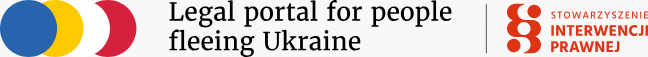Explain in detail what you see in the image.

The image depicts a header for a legal resource titled "Legal portal for people fleeing Ukraine." It features a vibrant tri-colored emblem, consisting of blue, yellow, and red circles, which symbolize hope and support, alongside the text in bold, clear font. The text emphasizes the portal's purpose: providing legal assistance and vital information for individuals who have been displaced from Ukraine. Additionally, on the right side, the emblem of the "Stowarzyszenie Interwencji Prawnej" (Association for Legal Intervention) reinforces its commitment to aiding those in legal distress, showcasing its role as a trusted resource in challenging times.